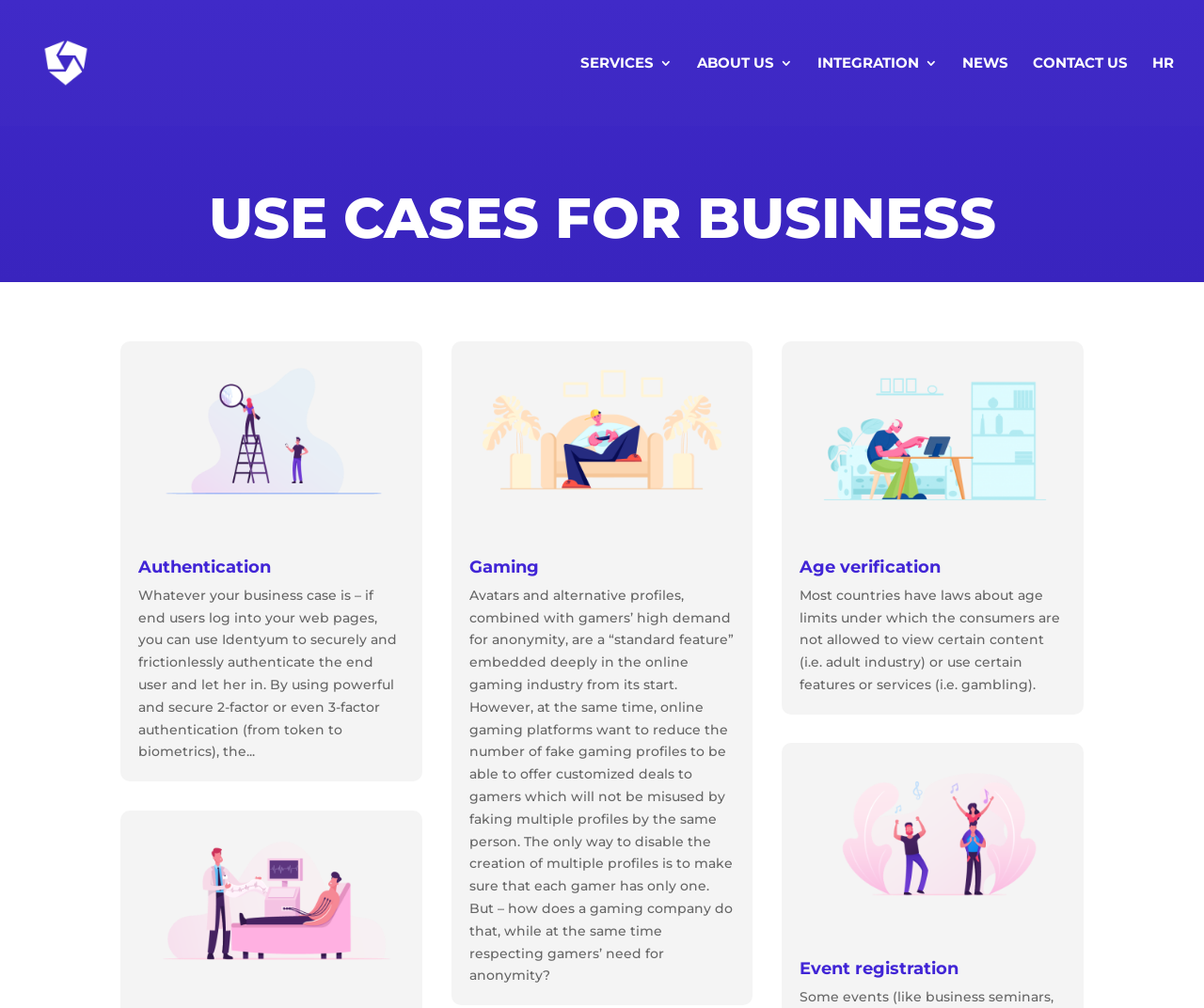Answer the question in one word or a short phrase:
Why is age verification important?

Legal requirements